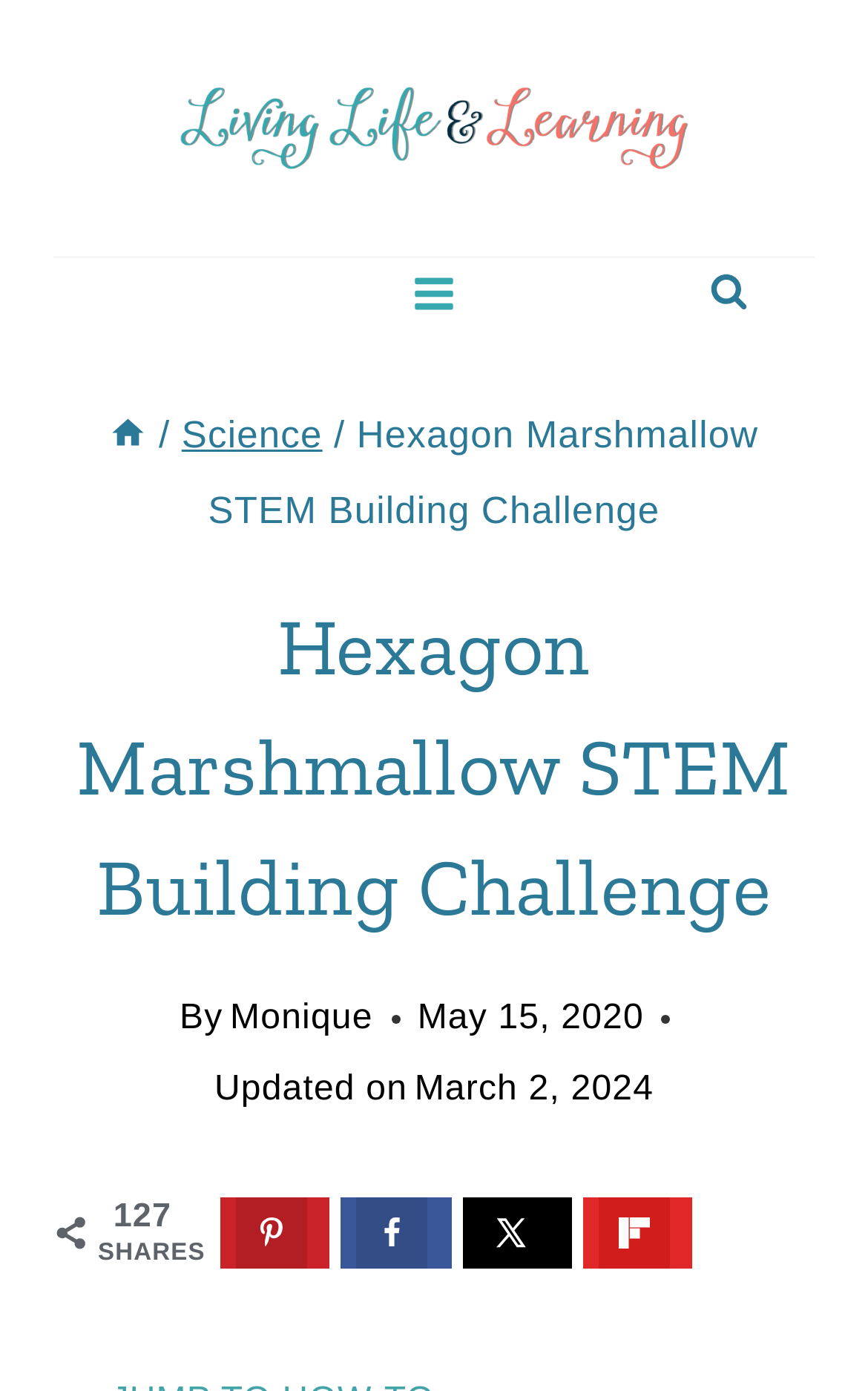Offer a comprehensive description of the webpage’s content and structure.

The webpage is about a hexagon marshmallow STEM building challenge. At the top left, there is a logo of "Living Life and Learning" with a link to the website. Next to it, there is a button to open the menu. On the top right, there is another button to view the search form.

Below the top section, there is a header area with breadcrumbs navigation, showing the path "Home > Science > Hexagon Marshmallow STEM Building Challenge". The title of the webpage "Hexagon Marshmallow STEM Building Challenge" is displayed prominently in this section.

The main content area has an article with the title "Hexagon Marshmallow STEM Building Challenge" written by "Monique" and published on "May 15, 2020", with an update on "March 2, 2024". There is a small image on the left side of the article, and a section showing the number of shares (127) with buttons to share the article on various social media platforms, including Pinterest, Facebook, X, Flipboard, and Grow.me.